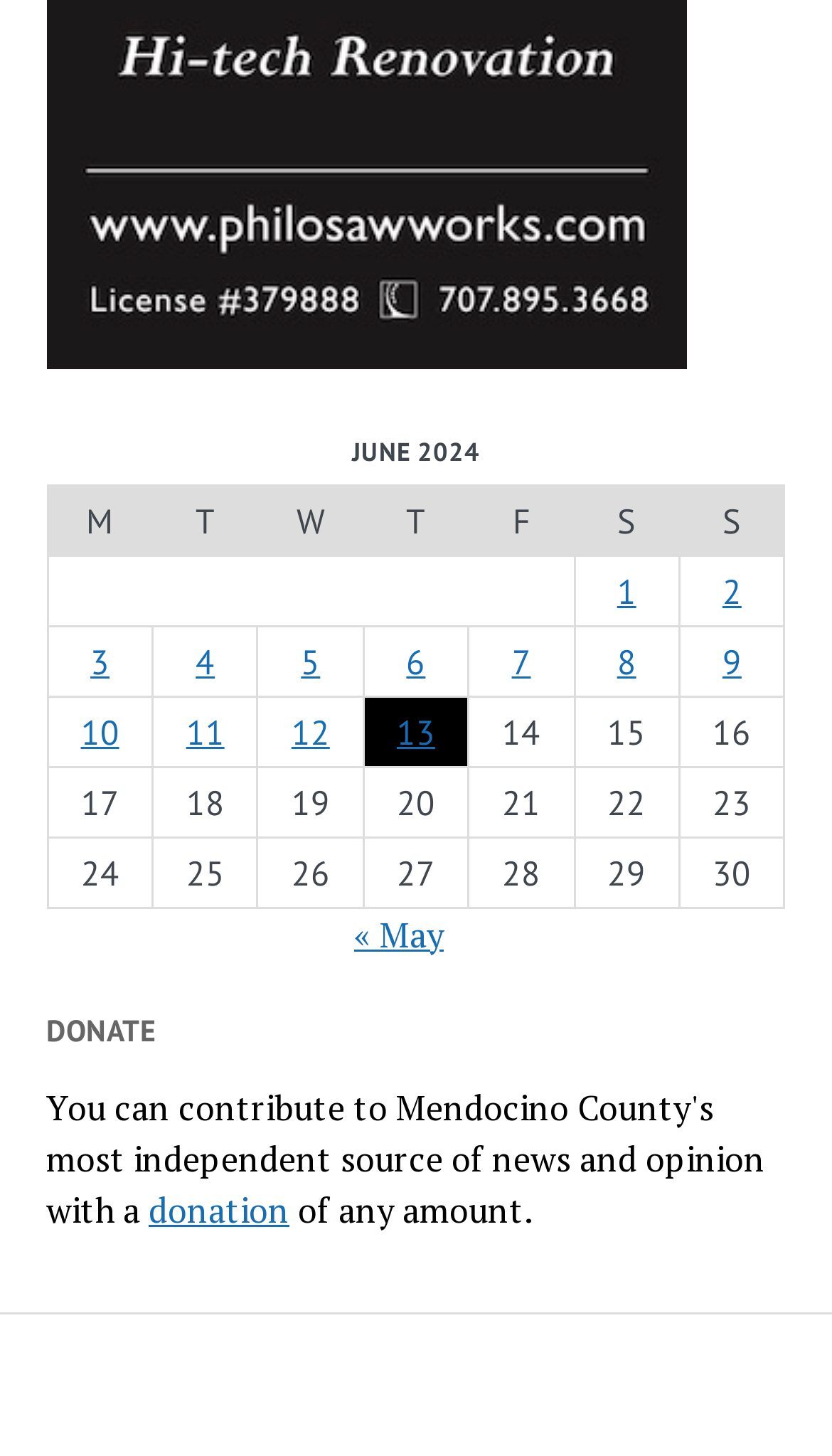Find the bounding box coordinates of the area to click in order to follow the instruction: "Make a donation".

[0.179, 0.815, 0.348, 0.848]